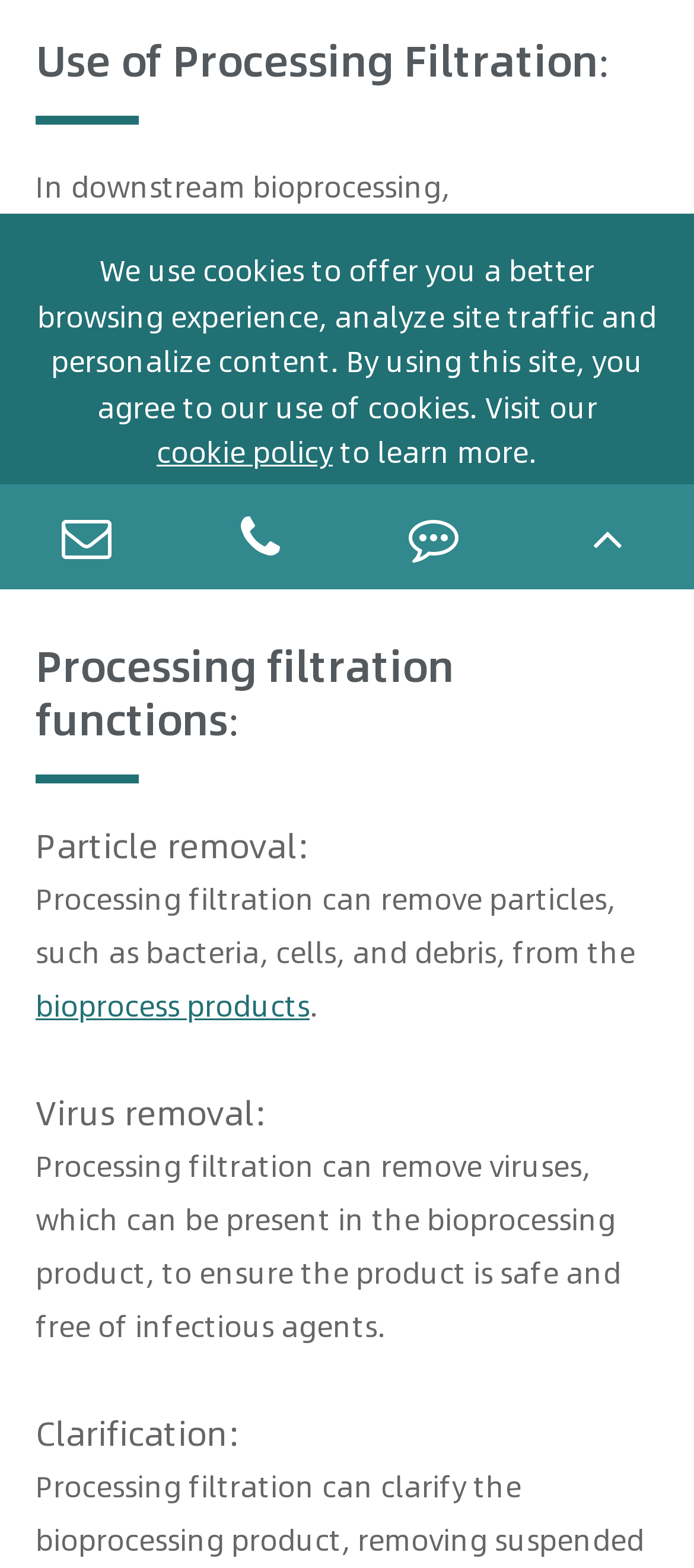Based on the description "title="E-mail"", find the bounding box of the specified UI element.

[0.061, 0.309, 0.189, 0.376]